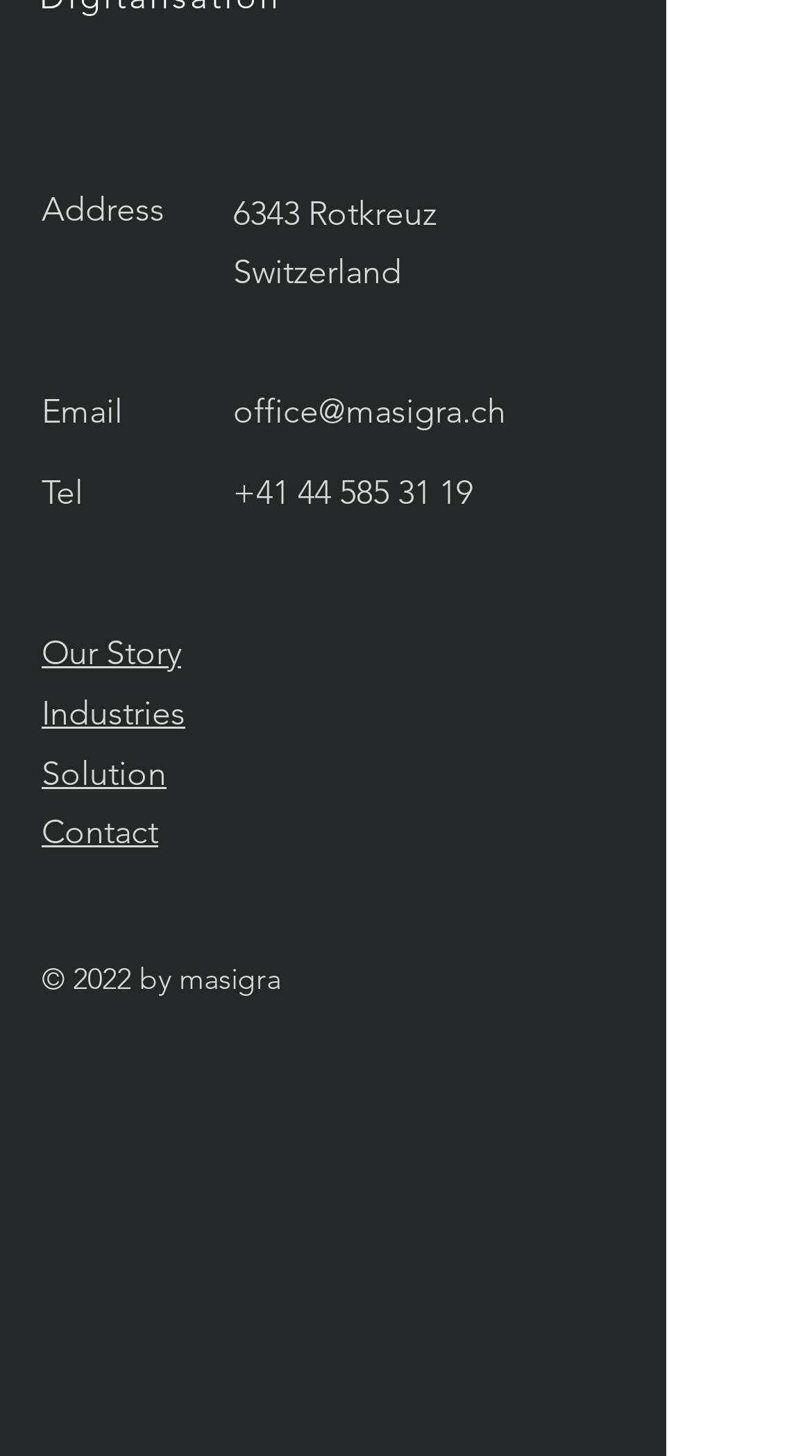Provide a single word or phrase answer to the question: 
What is the email address of the company?

office@masigra.ch